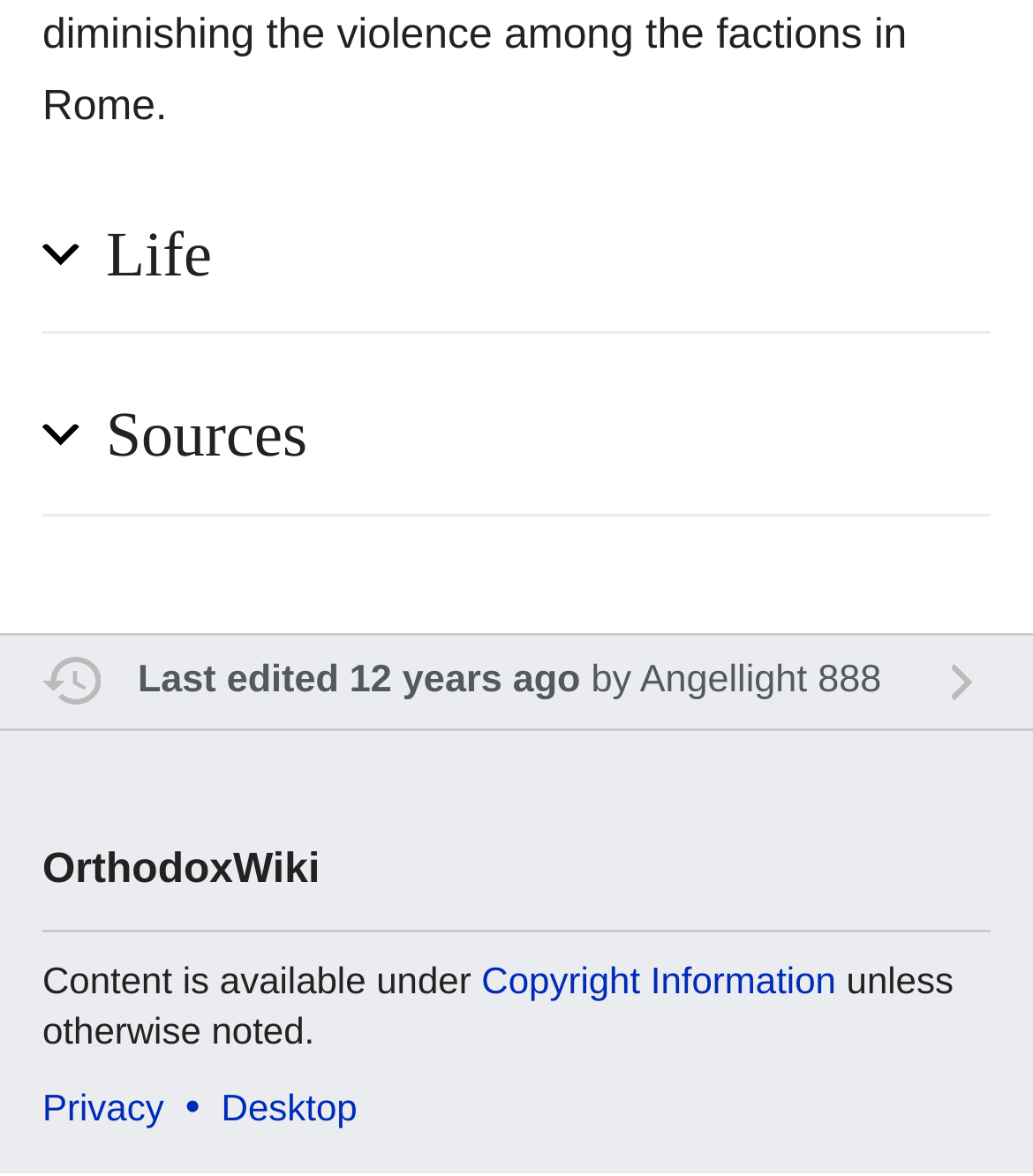Please specify the bounding box coordinates in the format (top-left x, top-left y, bottom-right x, bottom-right y), with values ranging from 0 to 1. Identify the bounding box for the UI component described as follows: Last edited 12 years ago

[0.133, 0.56, 0.562, 0.596]